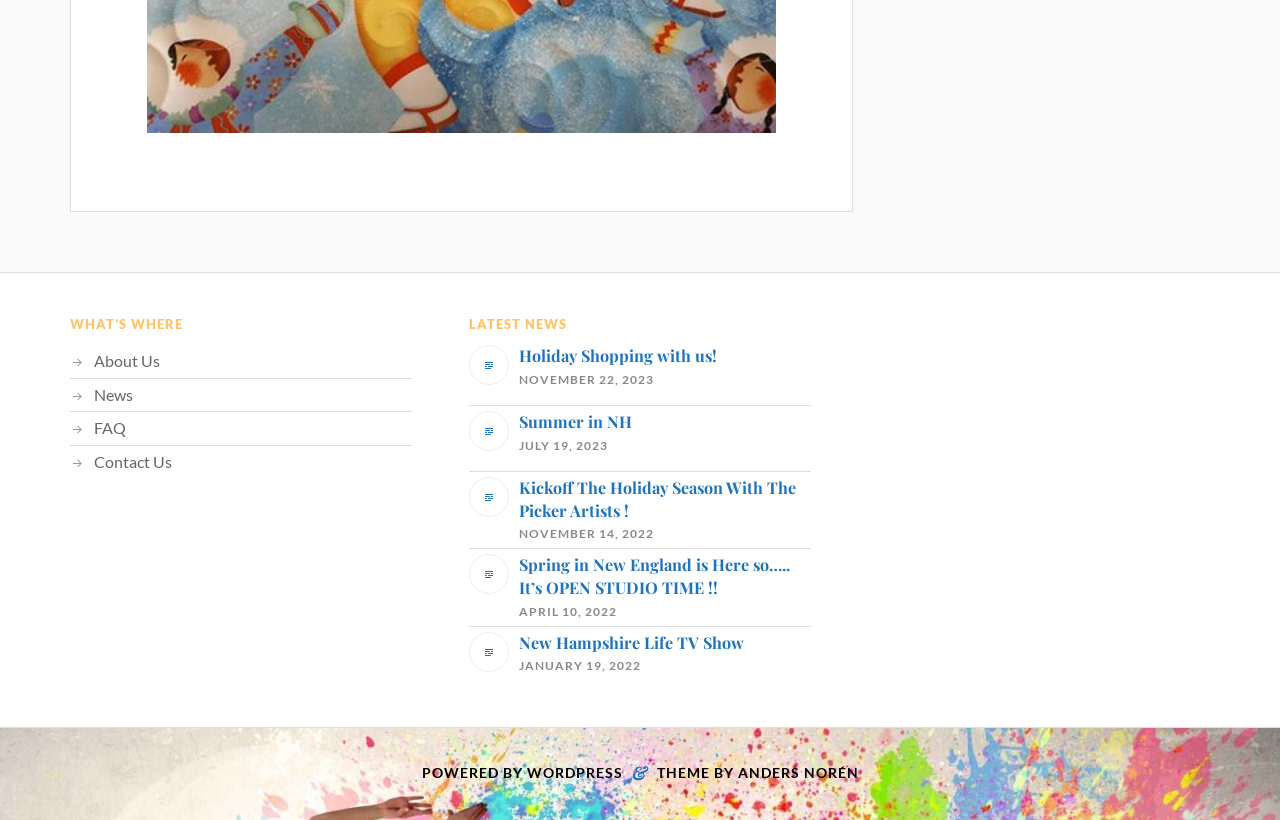Determine the bounding box coordinates of the region I should click to achieve the following instruction: "Visit 'FAQ' page". Ensure the bounding box coordinates are four float numbers between 0 and 1, i.e., [left, top, right, bottom].

[0.073, 0.51, 0.098, 0.533]